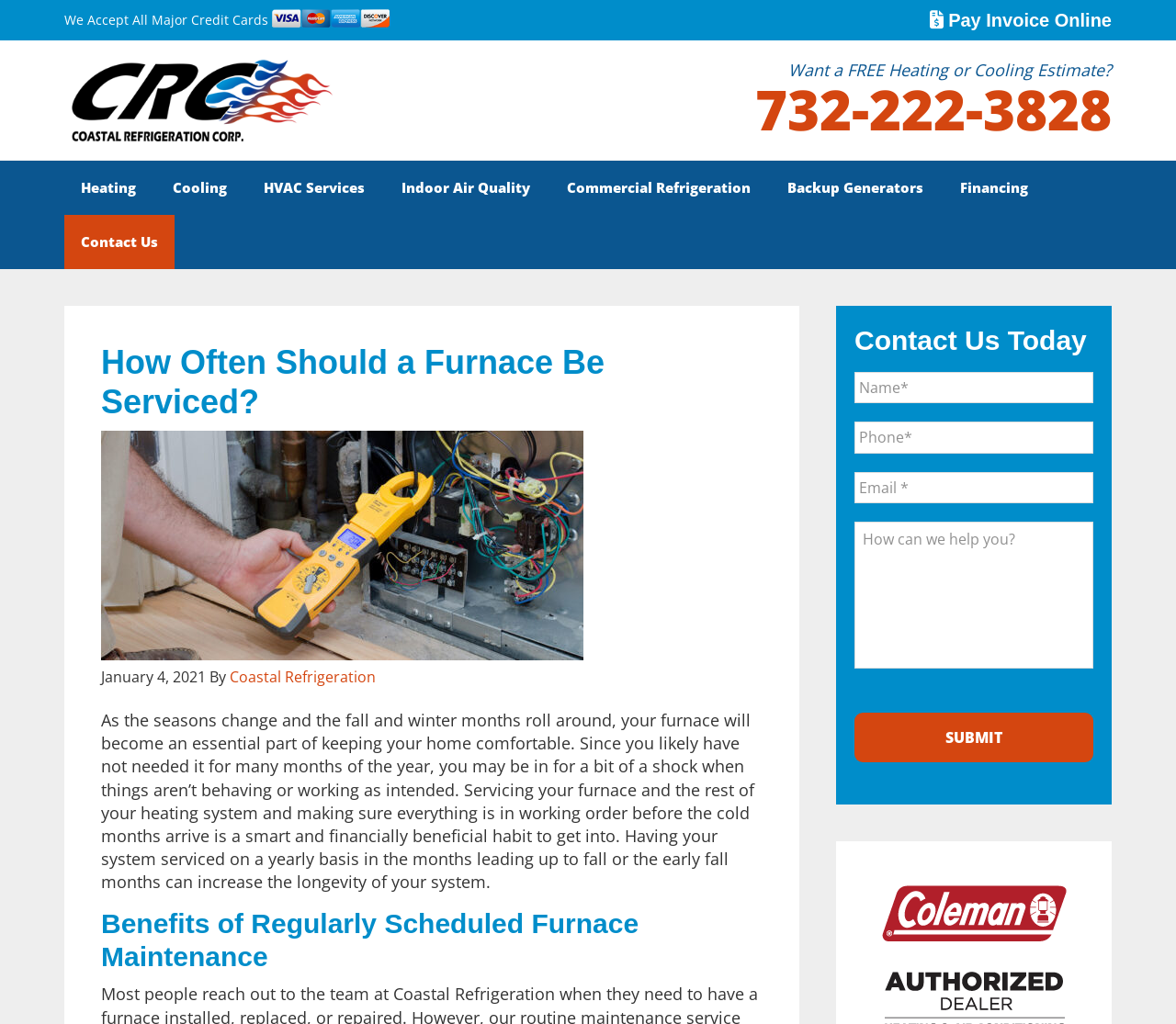Determine the bounding box coordinates of the clickable element to complete this instruction: "Call the phone number 732-222-3828". Provide the coordinates in the format of four float numbers between 0 and 1, [left, top, right, bottom].

[0.642, 0.07, 0.945, 0.144]